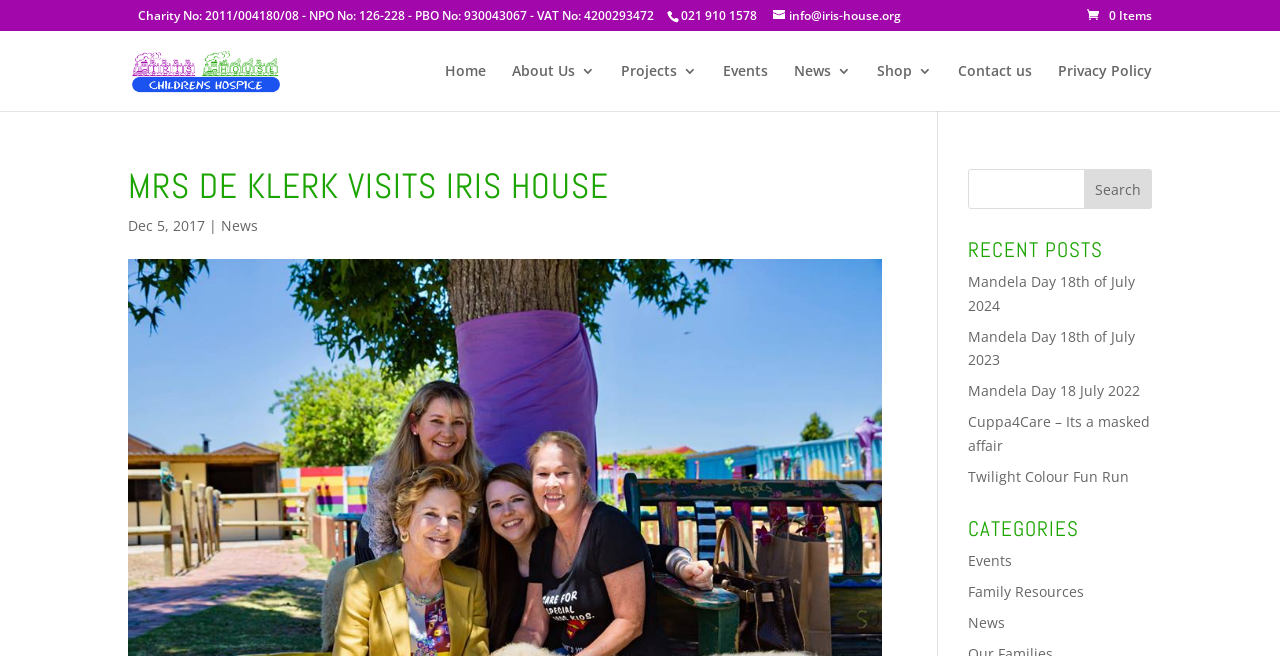Find the bounding box coordinates of the UI element according to this description: "About Us".

[0.4, 0.098, 0.465, 0.169]